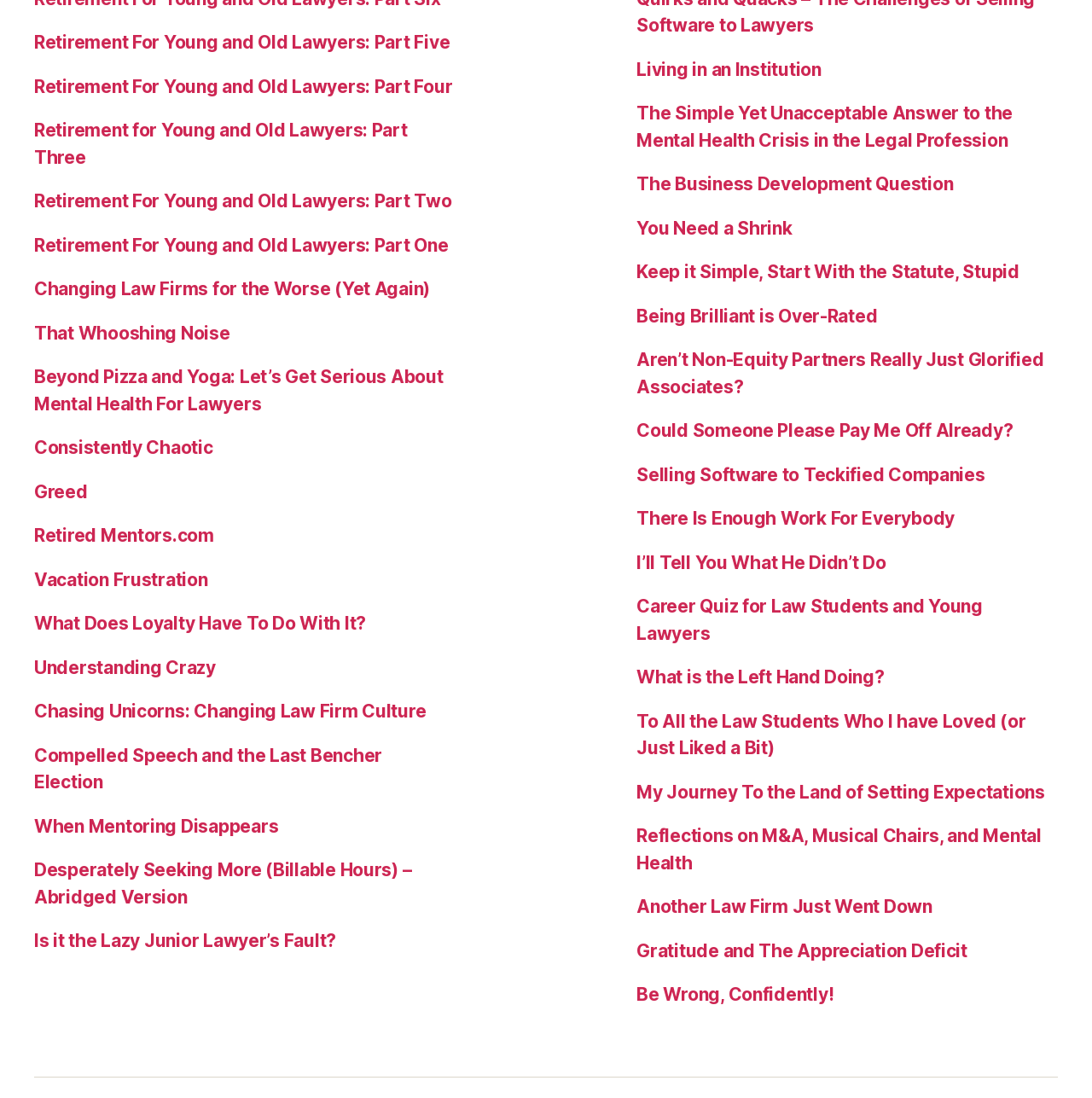Select the bounding box coordinates of the element I need to click to carry out the following instruction: "Type your name".

None